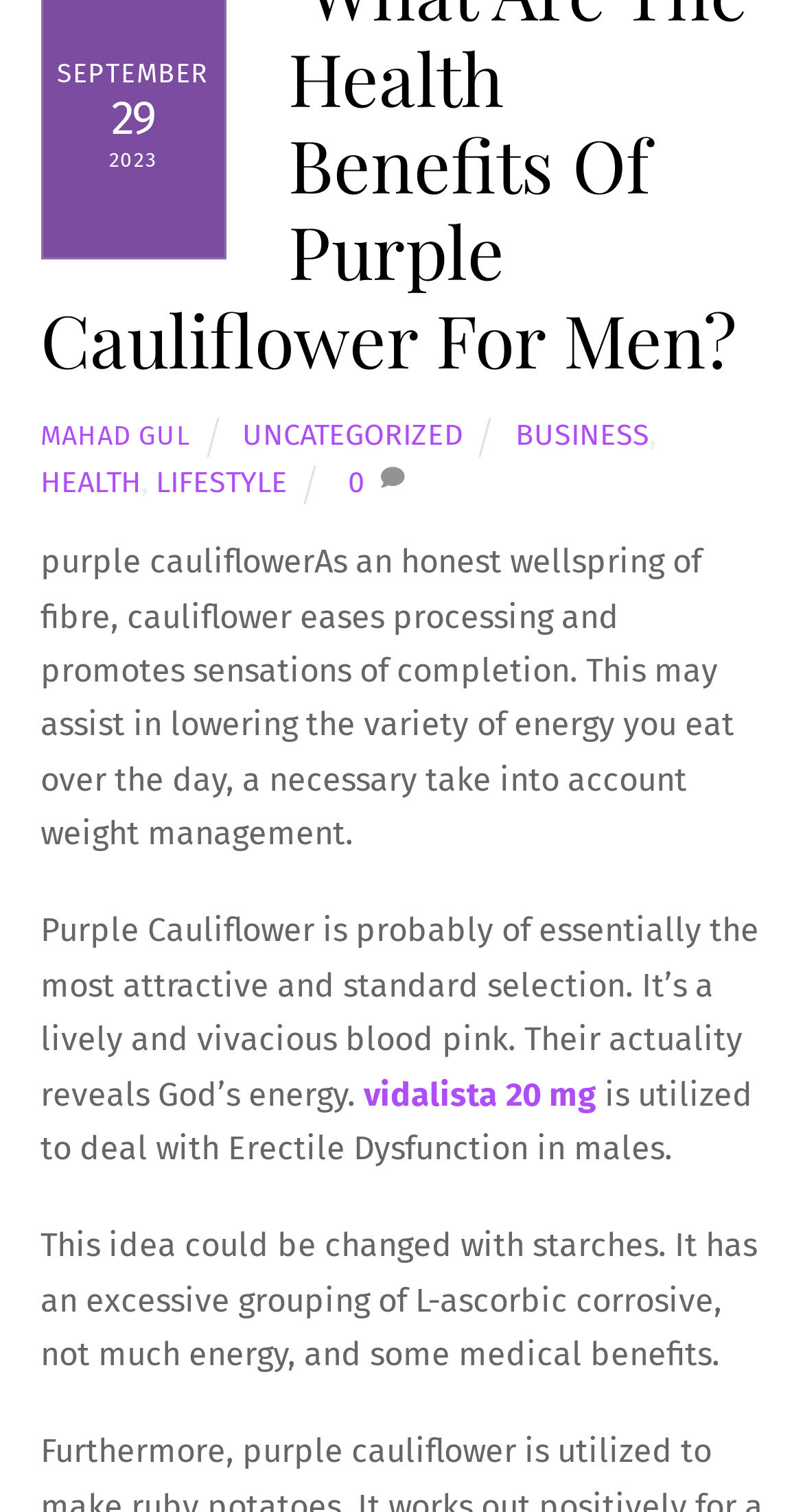Highlight the bounding box of the UI element that corresponds to this description: "vidalista 20 mg".

[0.453, 0.71, 0.742, 0.736]